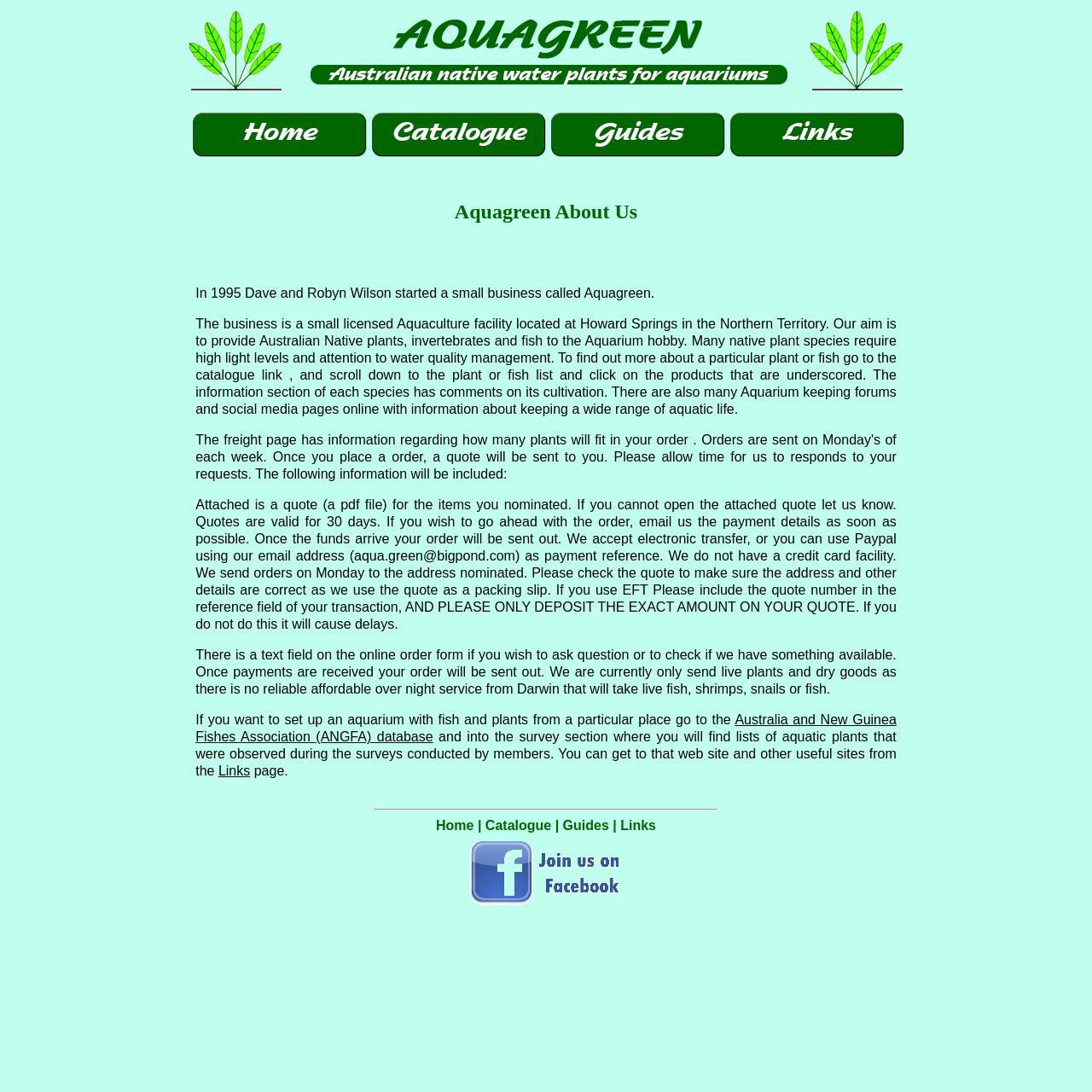What is the name of the business?
Using the information from the image, answer the question thoroughly.

The name of the business is mentioned in the StaticText element with the text 'Aquagreen About Us' and also in the image elements with the text 'Aquagreen, Home of native Australian water plants for your aquarium.'